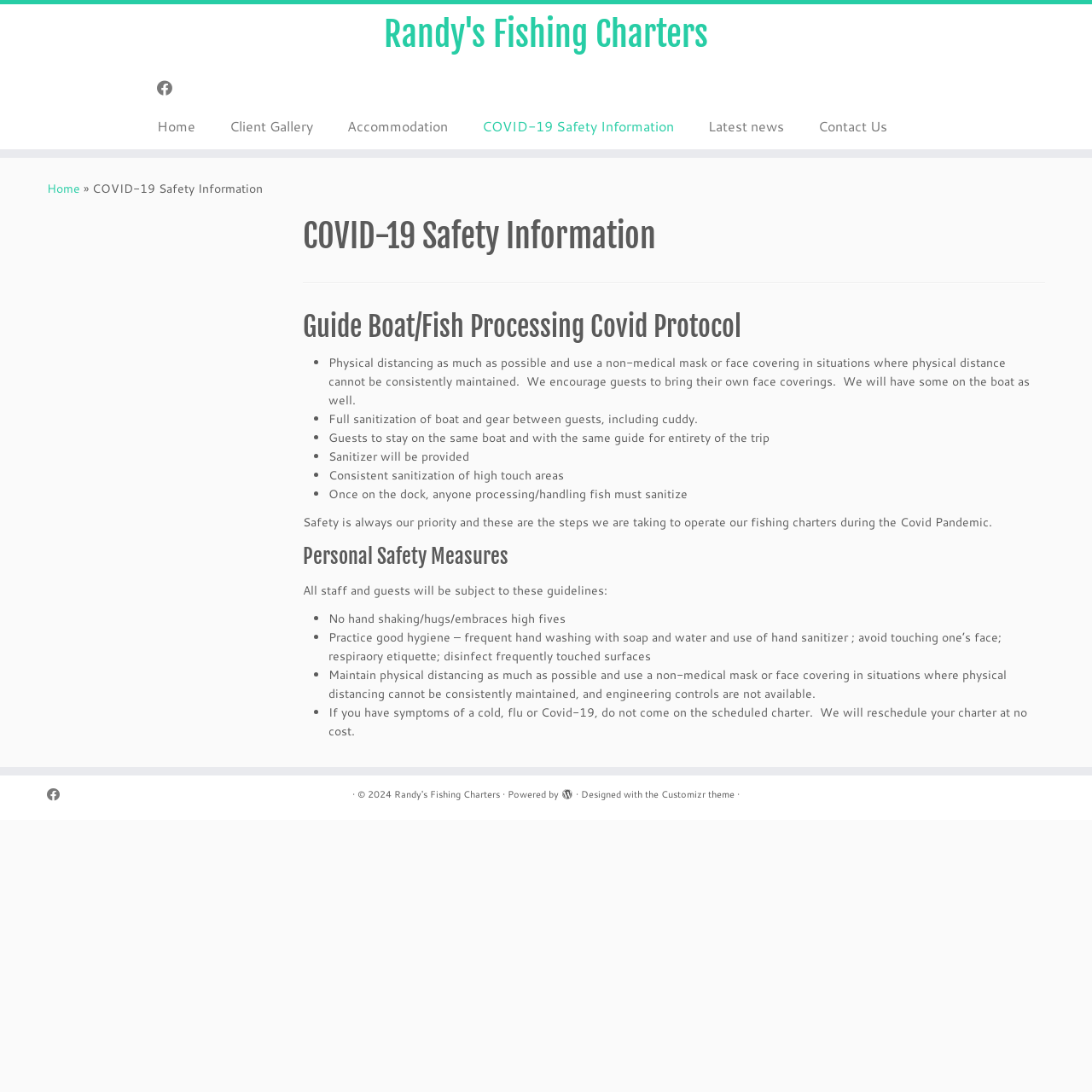Provide the bounding box coordinates, formatted as (top-left x, top-left y, bottom-right x, bottom-right y), with all values being floating point numbers between 0 and 1. Identify the bounding box of the UI element that matches the description: COVID-19 Safety Information

[0.426, 0.103, 0.633, 0.128]